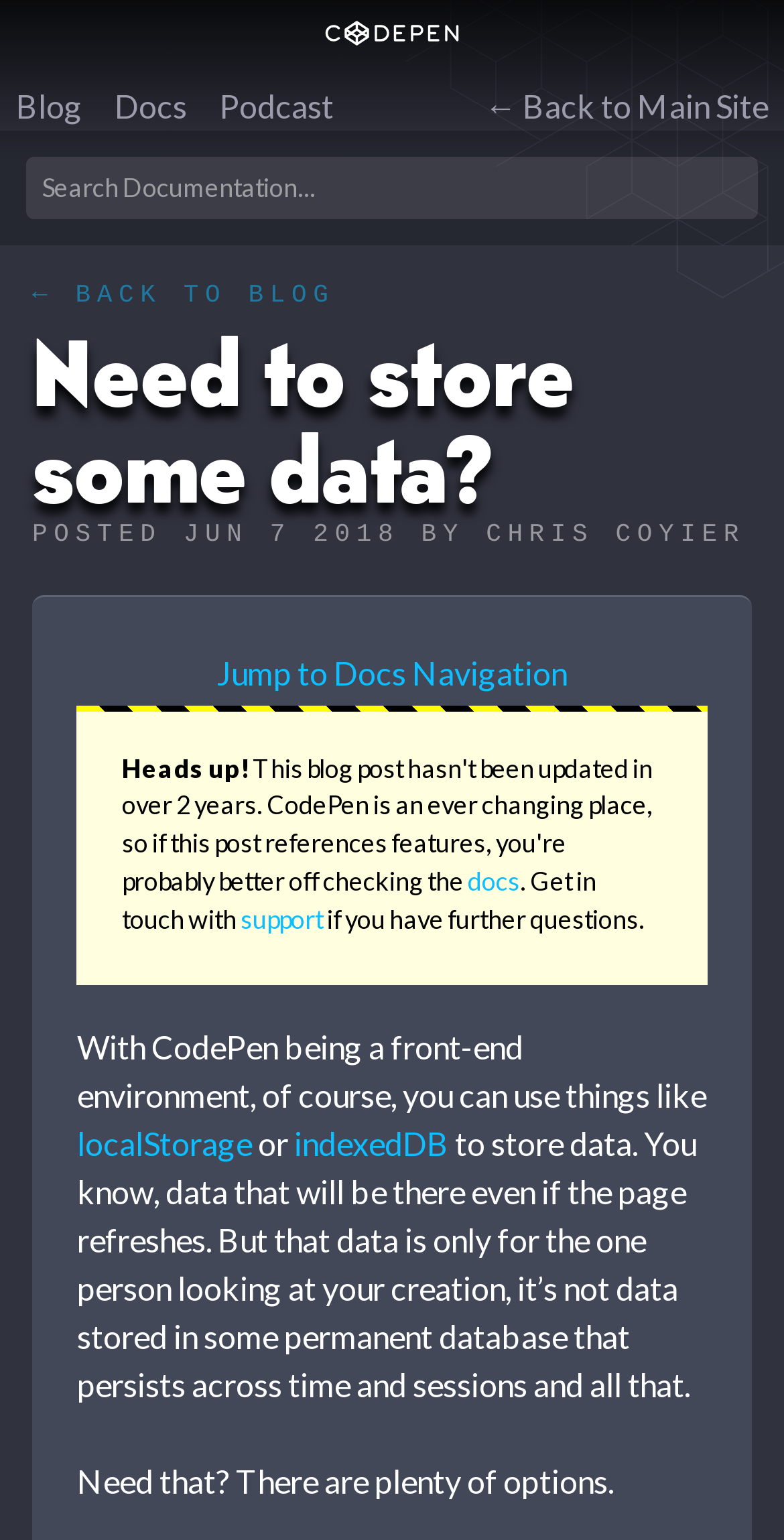What is the purpose of the searchbox?
Using the image as a reference, answer the question in detail.

The searchbox is located at the top of the page and has a placeholder text 'Search', indicating that it is used for searching purposes.